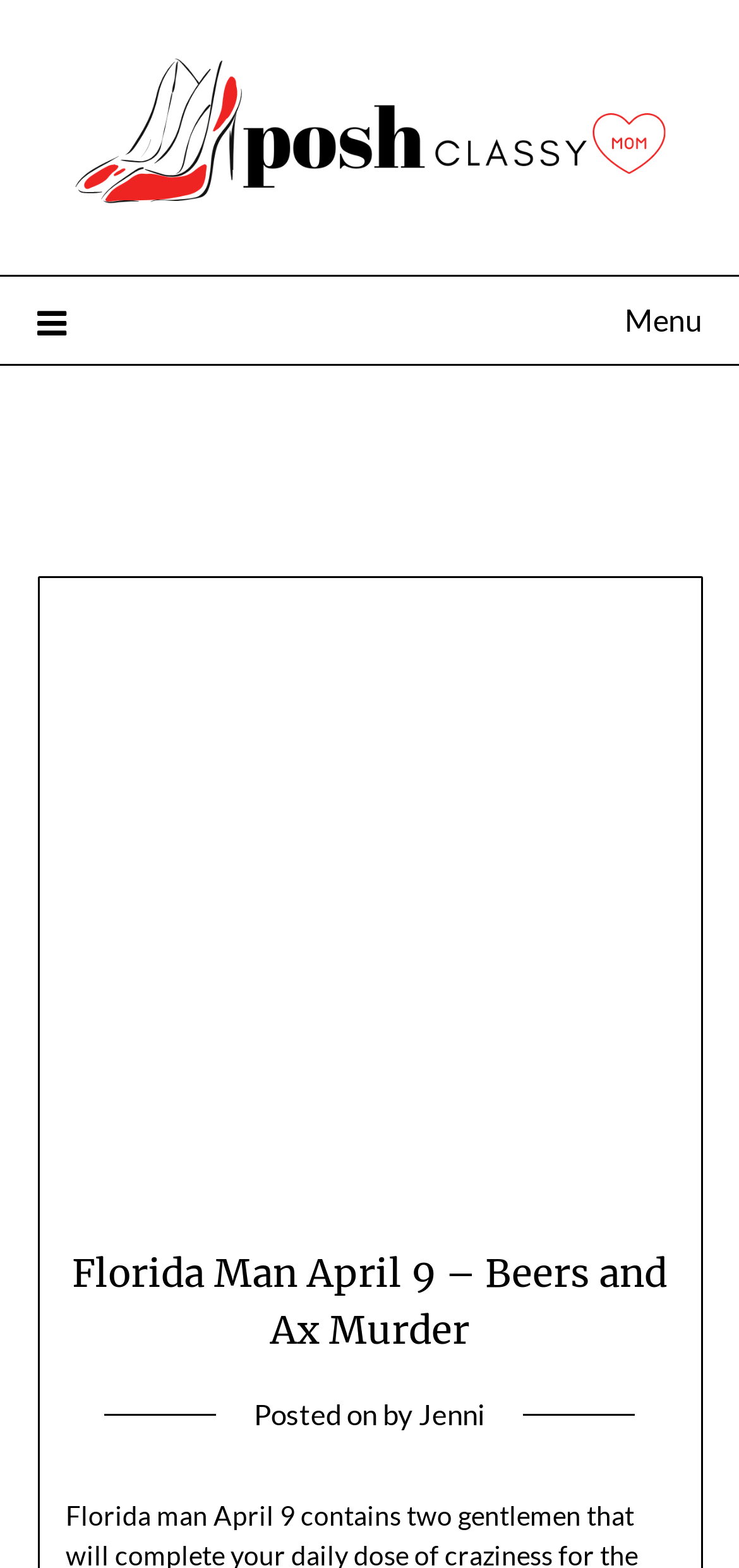Utilize the details in the image to thoroughly answer the following question: Is the menu expanded?

The menu element has an attribute 'expanded' set to 'False', indicating that the menu is not expanded or open.